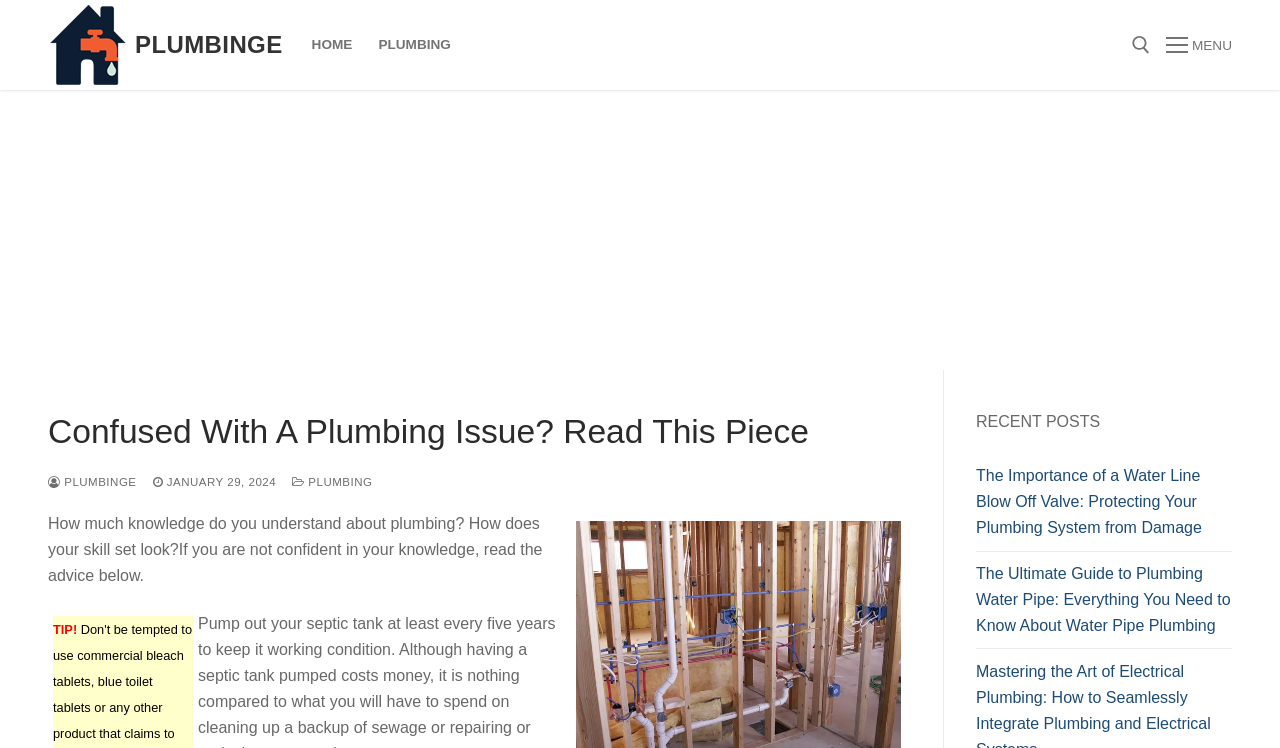Locate the bounding box coordinates of the element to click to perform the following action: 'Open the search tool'. The coordinates should be given as four float values between 0 and 1, in the form of [left, top, right, bottom].

[0.884, 0.048, 0.898, 0.072]